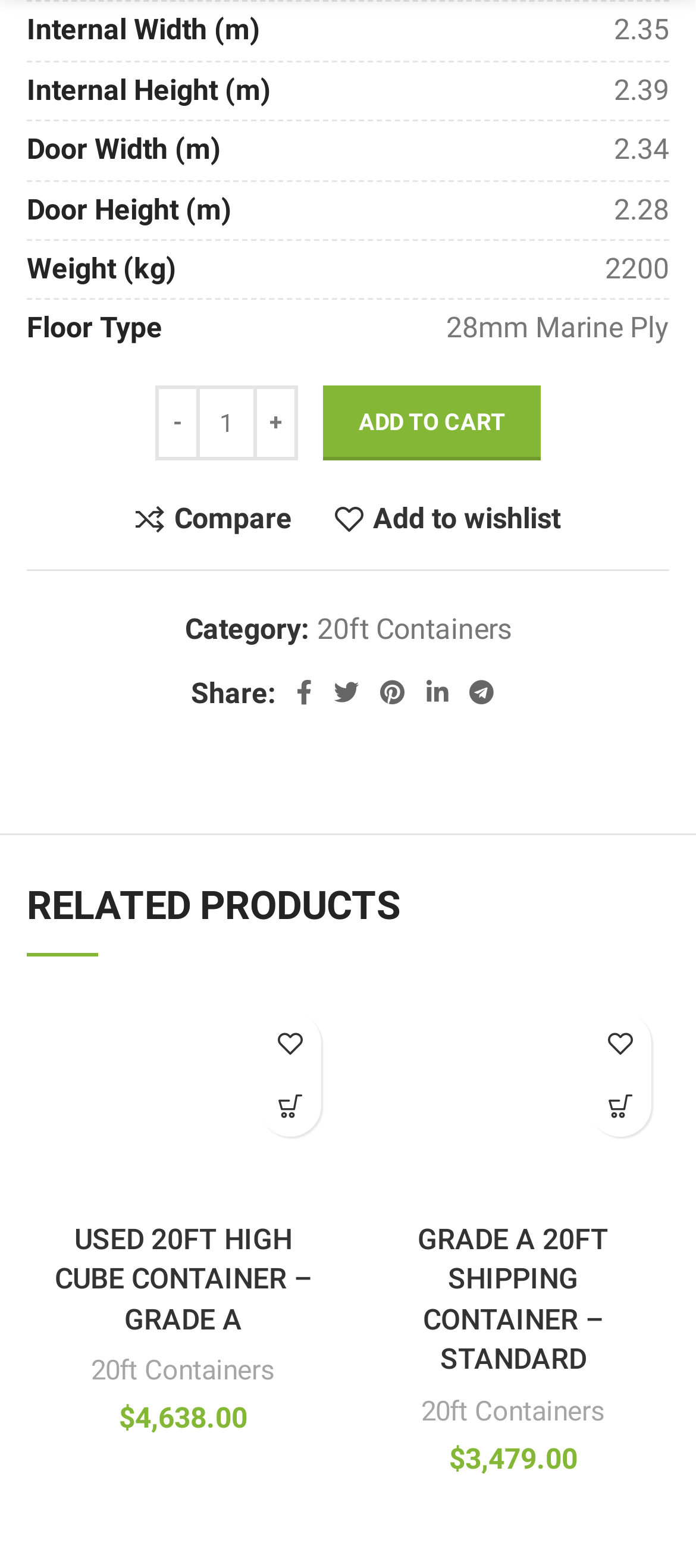Look at the image and answer the question in detail:
How much does the 20FT USED SHIPPING CONTAINER cost?

I found the answer by looking at the price information on the webpage, specifically the text '$4,638.00' next to the 'ADD TO CART' button.